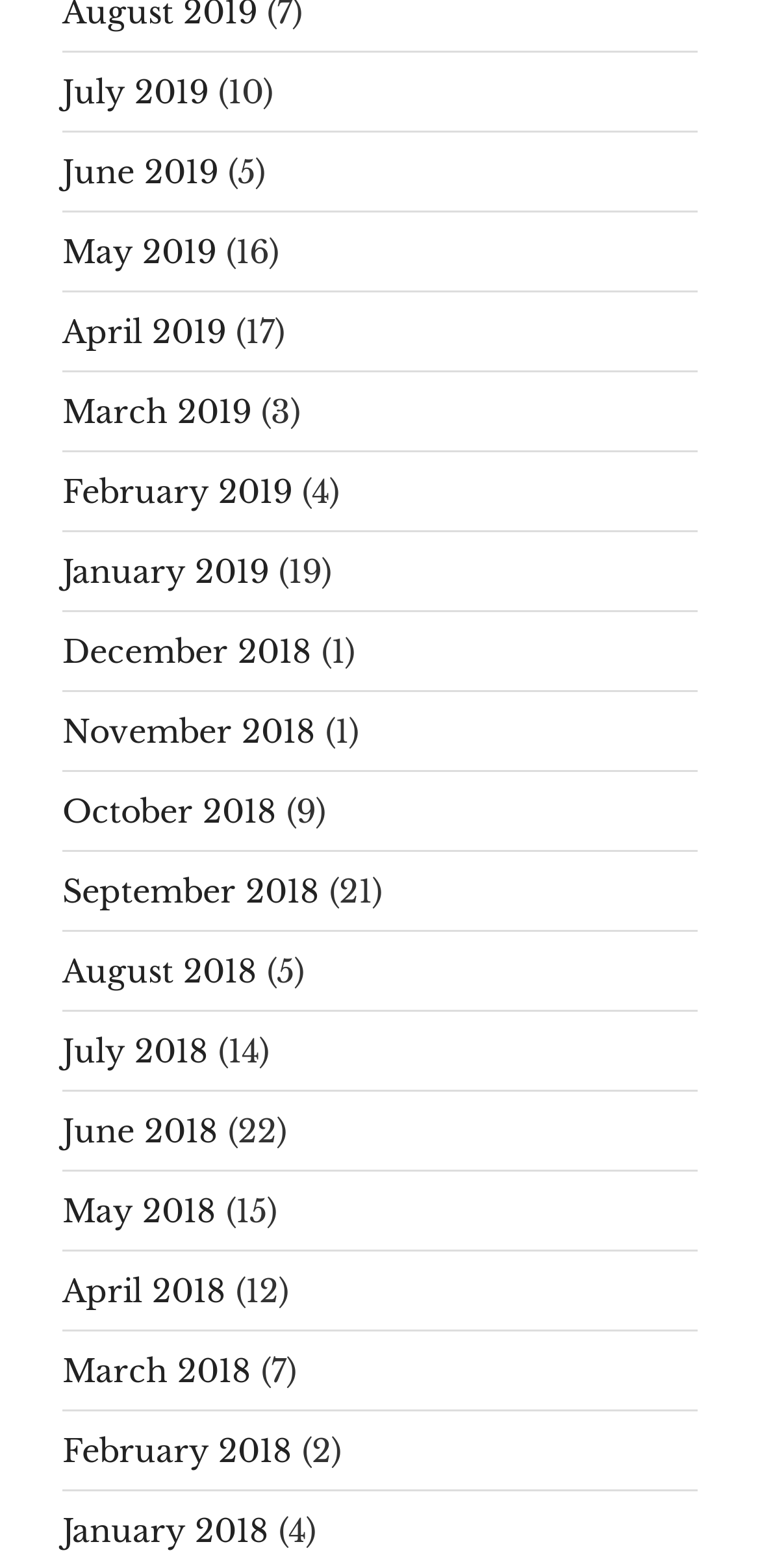From the element description: "July 2018", extract the bounding box coordinates of the UI element. The coordinates should be expressed as four float numbers between 0 and 1, in the order [left, top, right, bottom].

[0.082, 0.657, 0.274, 0.682]